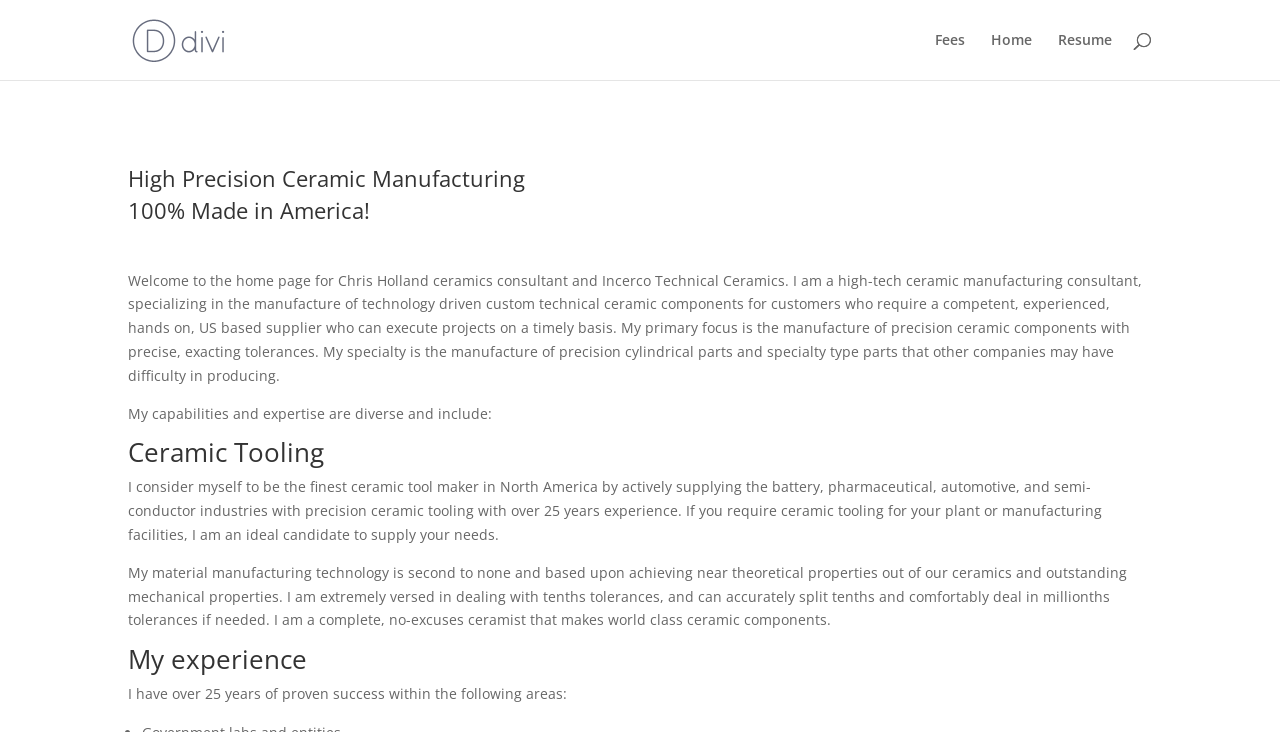What is the primary focus of Chris Holland's work?
Refer to the image and offer an in-depth and detailed answer to the question.

According to the webpage, Chris Holland's primary focus is the manufacture of precision ceramic components with precise, exacting tolerances, and he specializes in the manufacture of precision cylindrical parts and specialty type parts.